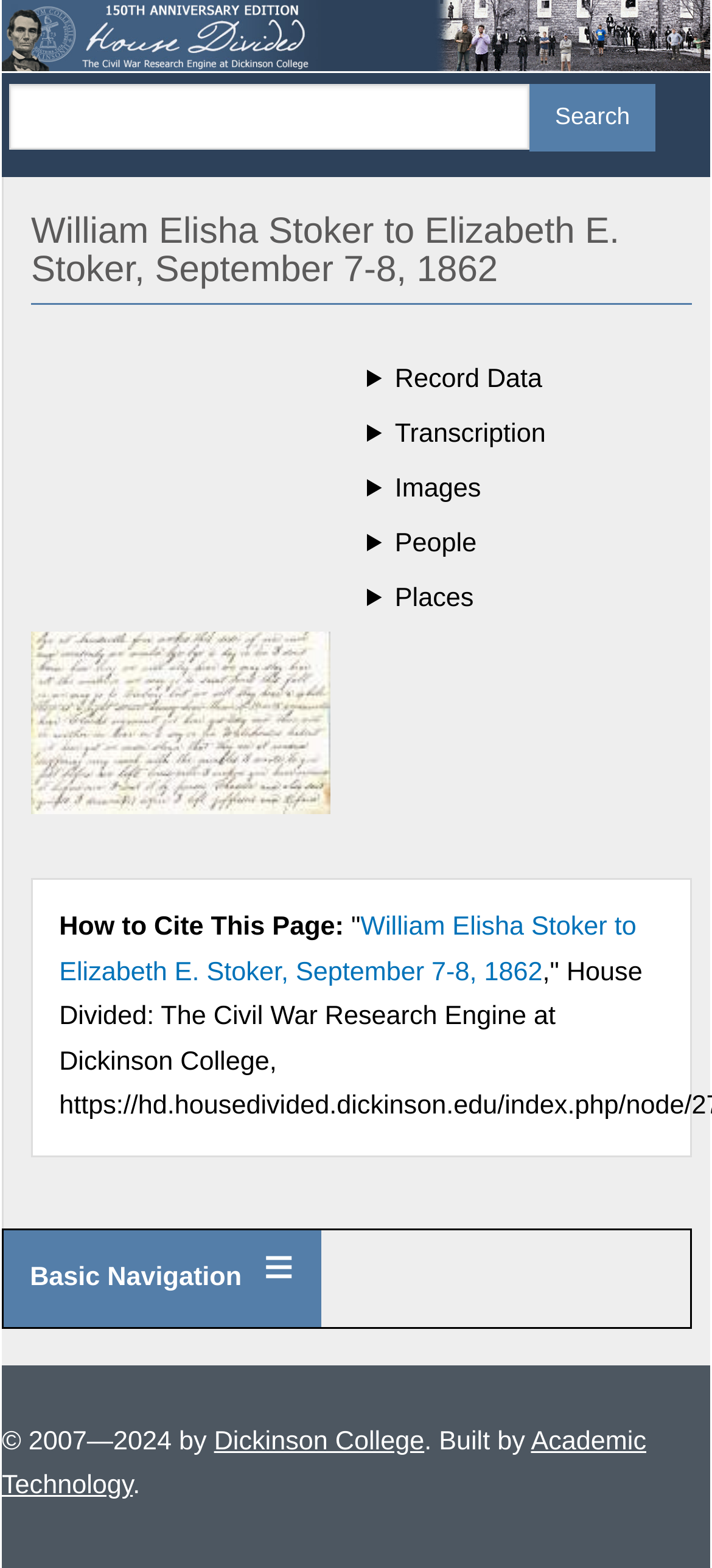Please give the bounding box coordinates of the area that should be clicked to fulfill the following instruction: "view knowledgebase". The coordinates should be in the format of four float numbers from 0 to 1, i.e., [left, top, right, bottom].

None